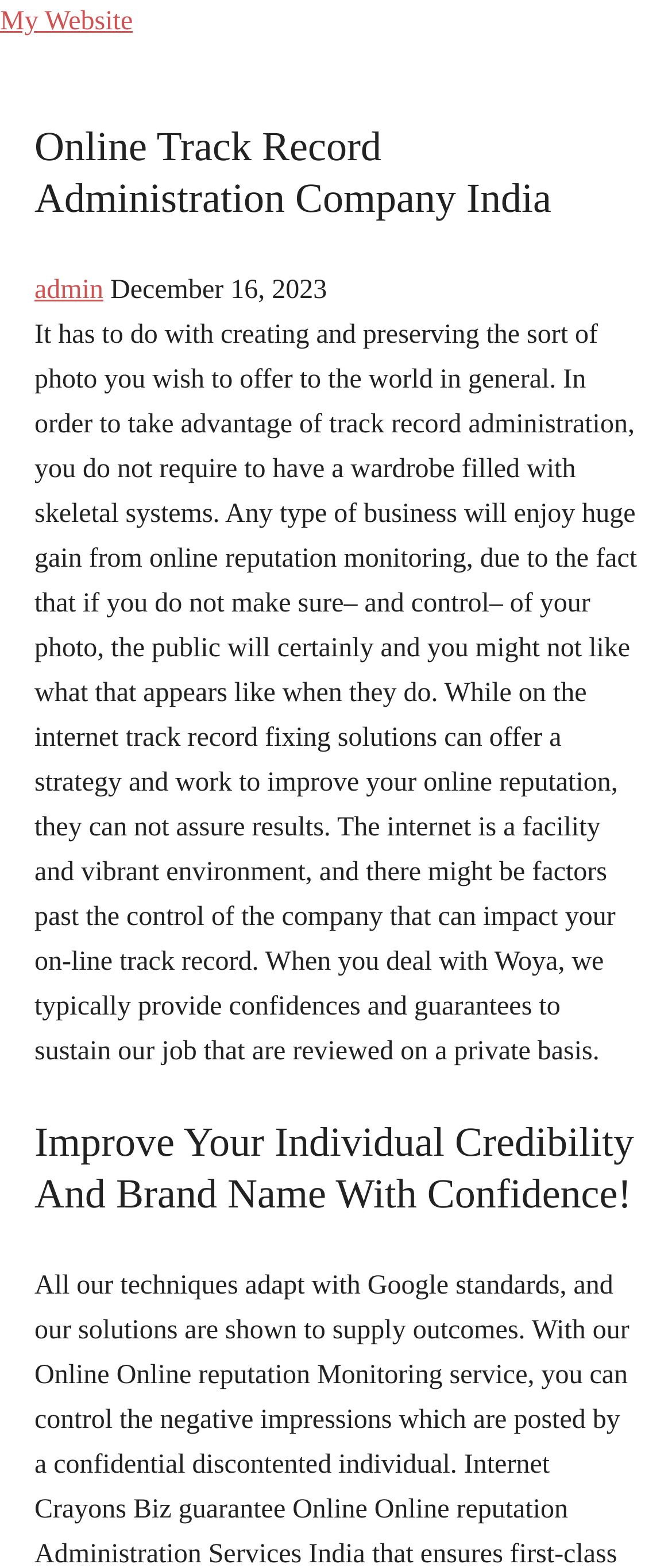What is the purpose of online reputation monitoring?
Please answer the question with as much detail and depth as you can.

I inferred this by reading the static text on the webpage, which explains that online reputation monitoring is important because if you don't control your online image, the public will, and you might not like the result. This suggests that the purpose of online reputation monitoring is to have control over one's online image.